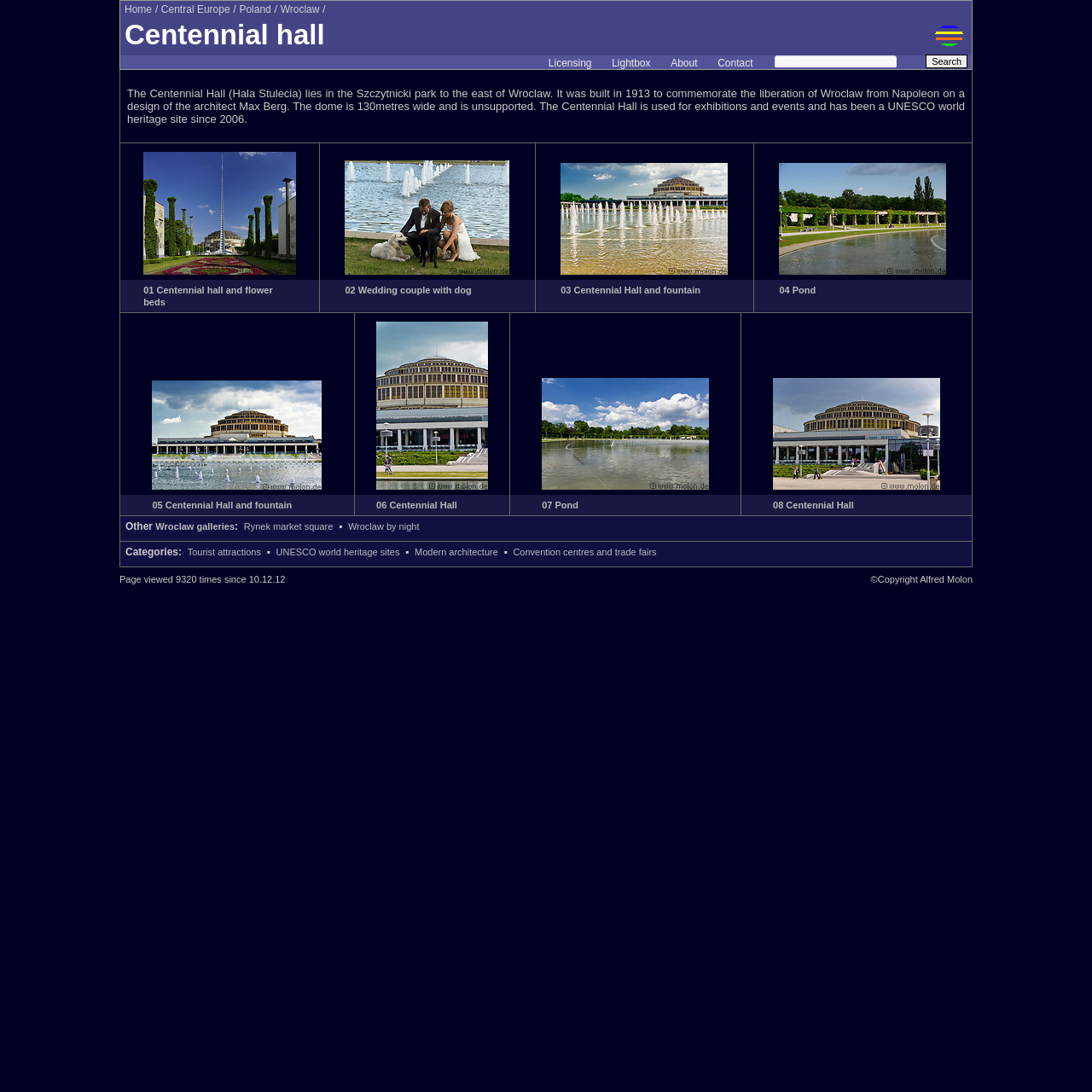Please identify the bounding box coordinates of the element that needs to be clicked to execute the following command: "View Centennial hall photo". Provide the bounding box using four float numbers between 0 and 1, formatted as [left, top, right, bottom].

[0.131, 0.243, 0.271, 0.253]